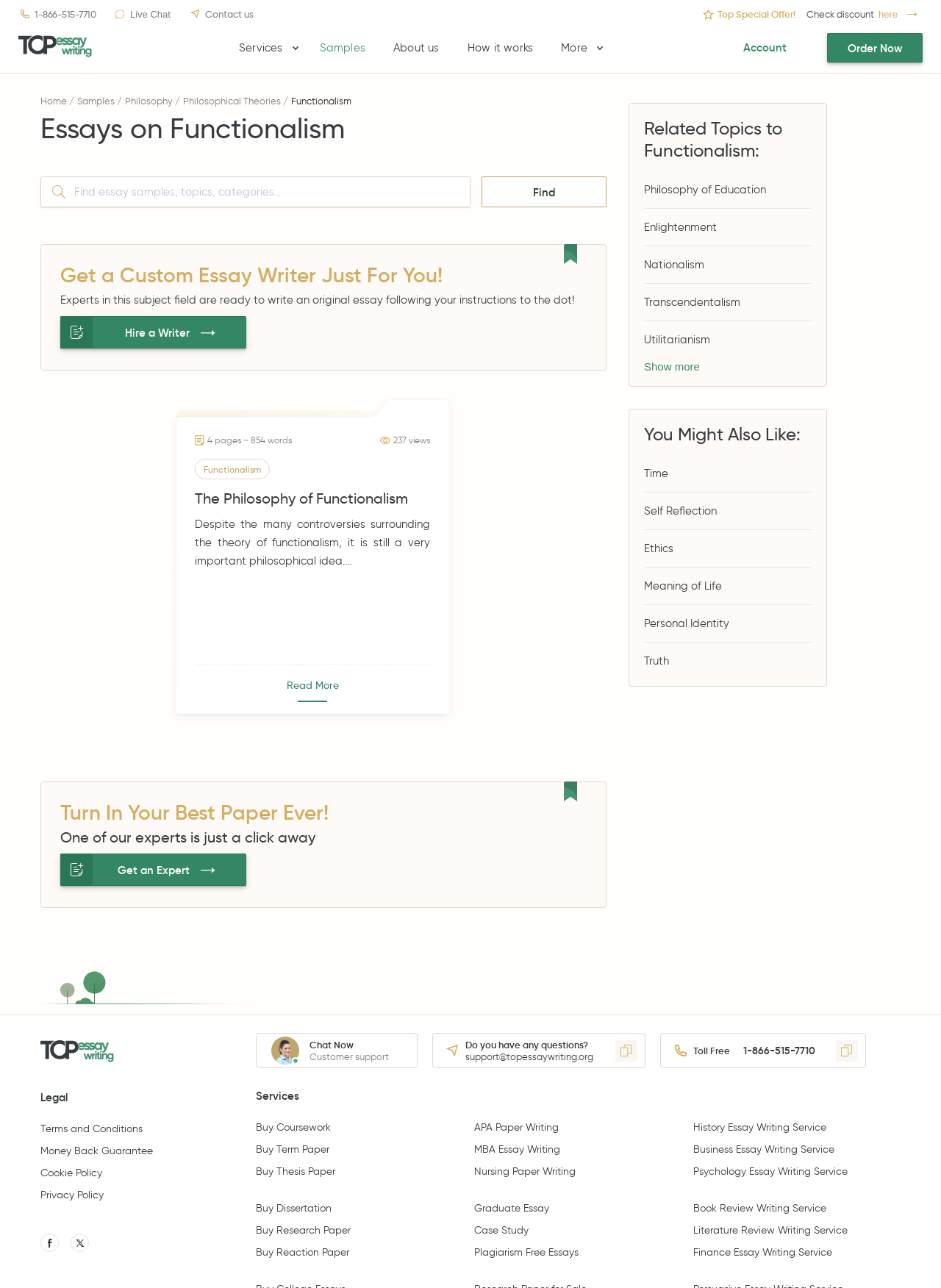How many views does the essay sample have?
Using the image, provide a concise answer in one word or a short phrase.

237 views